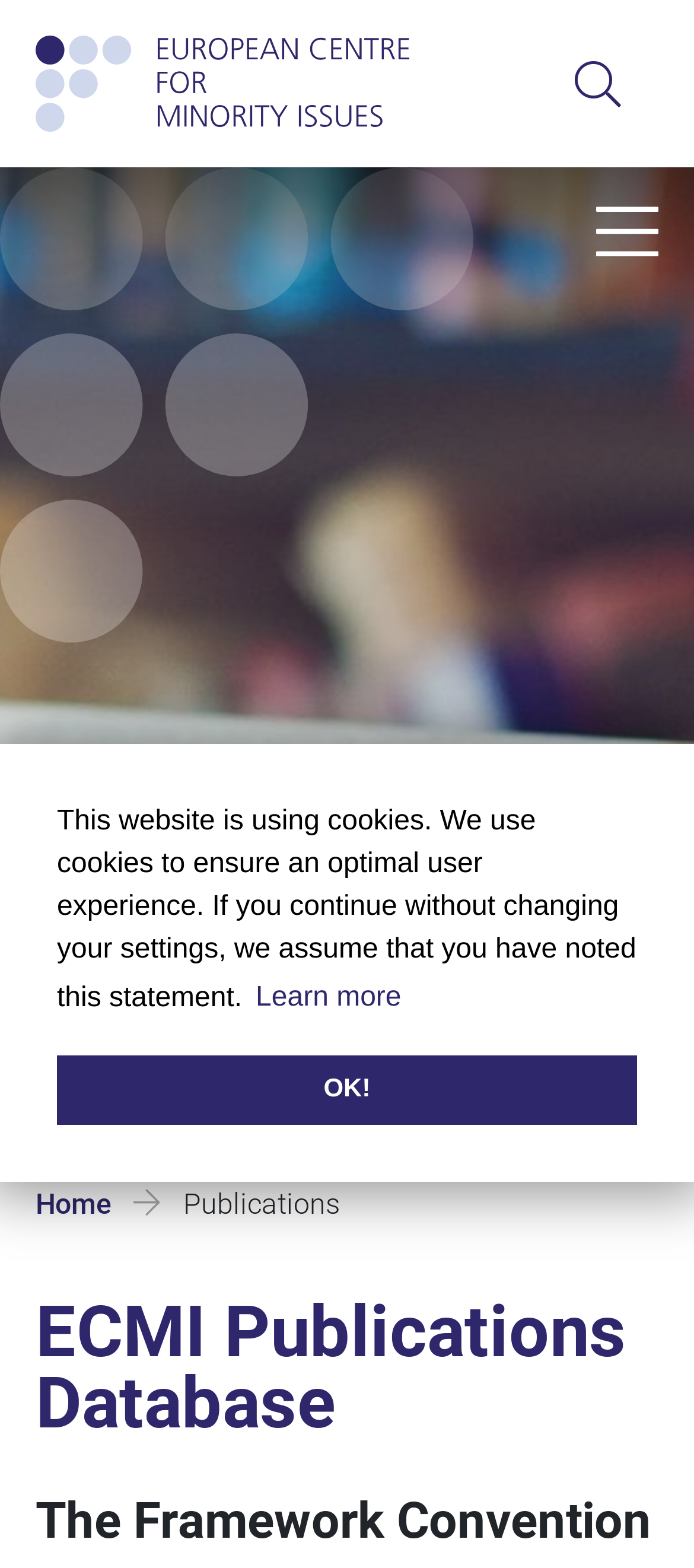What is the category of the link 'ECMI Research Papers'?
Using the image as a reference, answer the question with a short word or phrase.

Publications